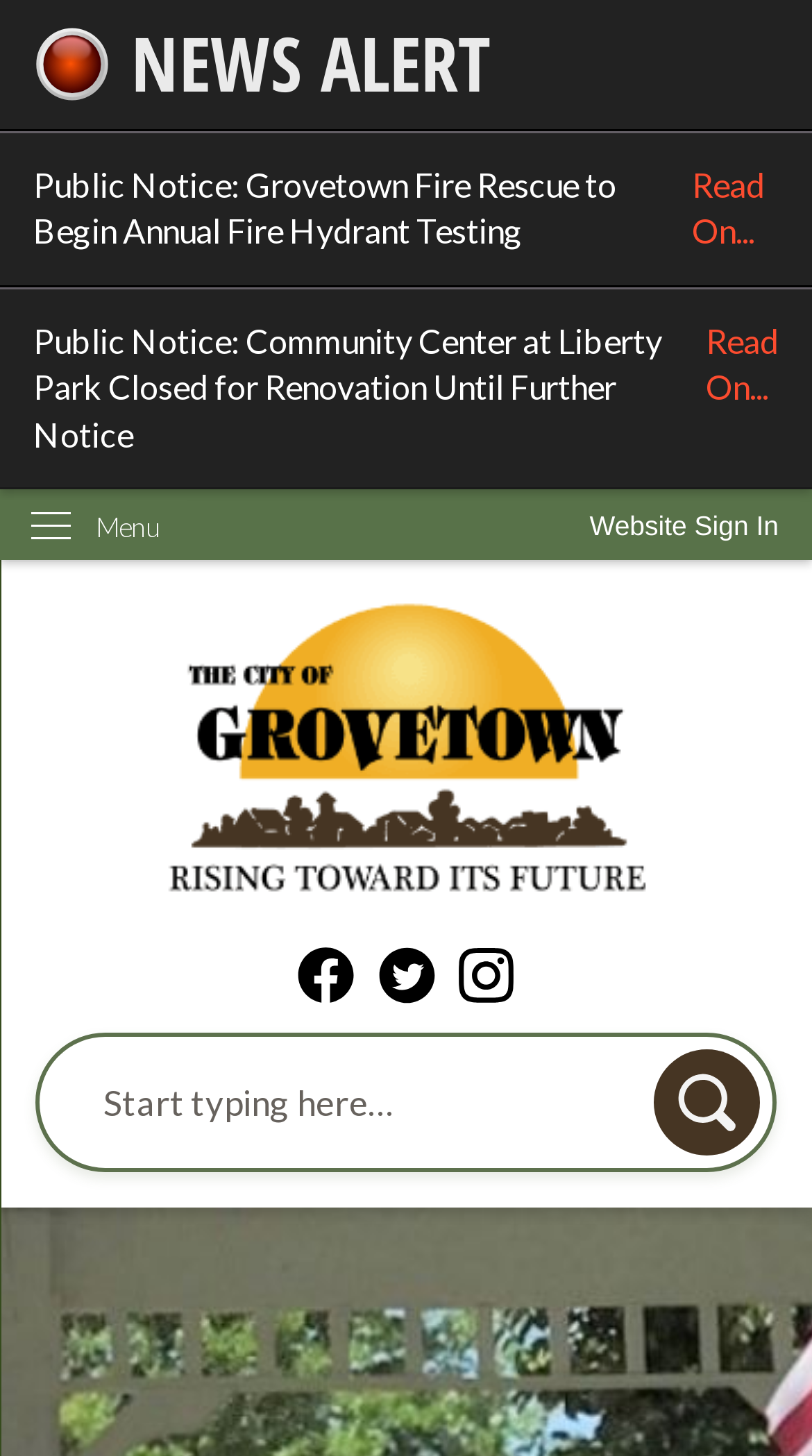Identify the bounding box coordinates of the part that should be clicked to carry out this instruction: "Search for something".

[0.043, 0.709, 0.957, 0.805]